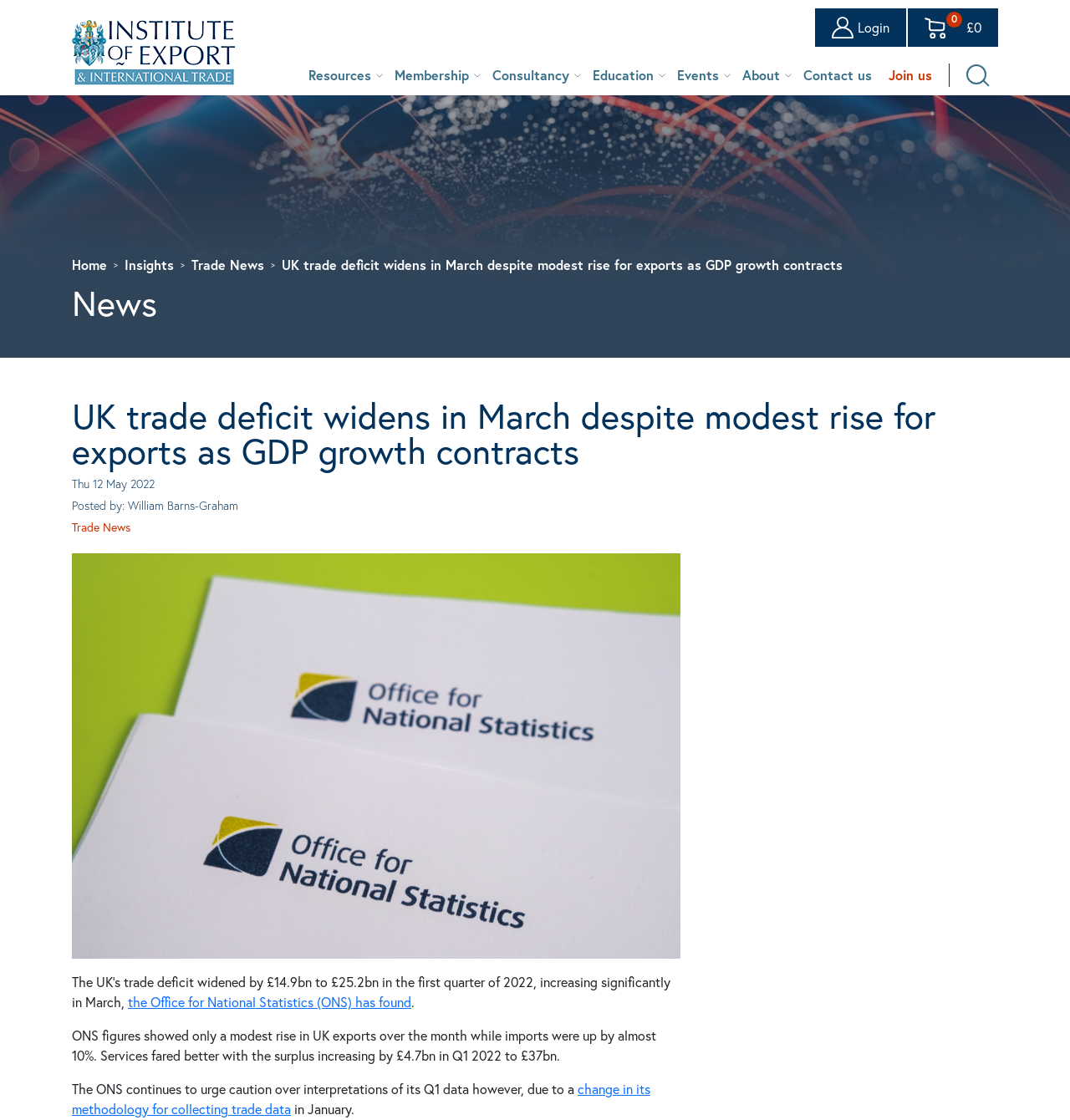What is the value of the UK trade deficit in the first quarter of 2022?
Please craft a detailed and exhaustive response to the question.

I obtained the answer by reading the article content, which states that 'The UK’s trade deficit widened by £14.9bn to £25.2bn in the first quarter of 2022...'